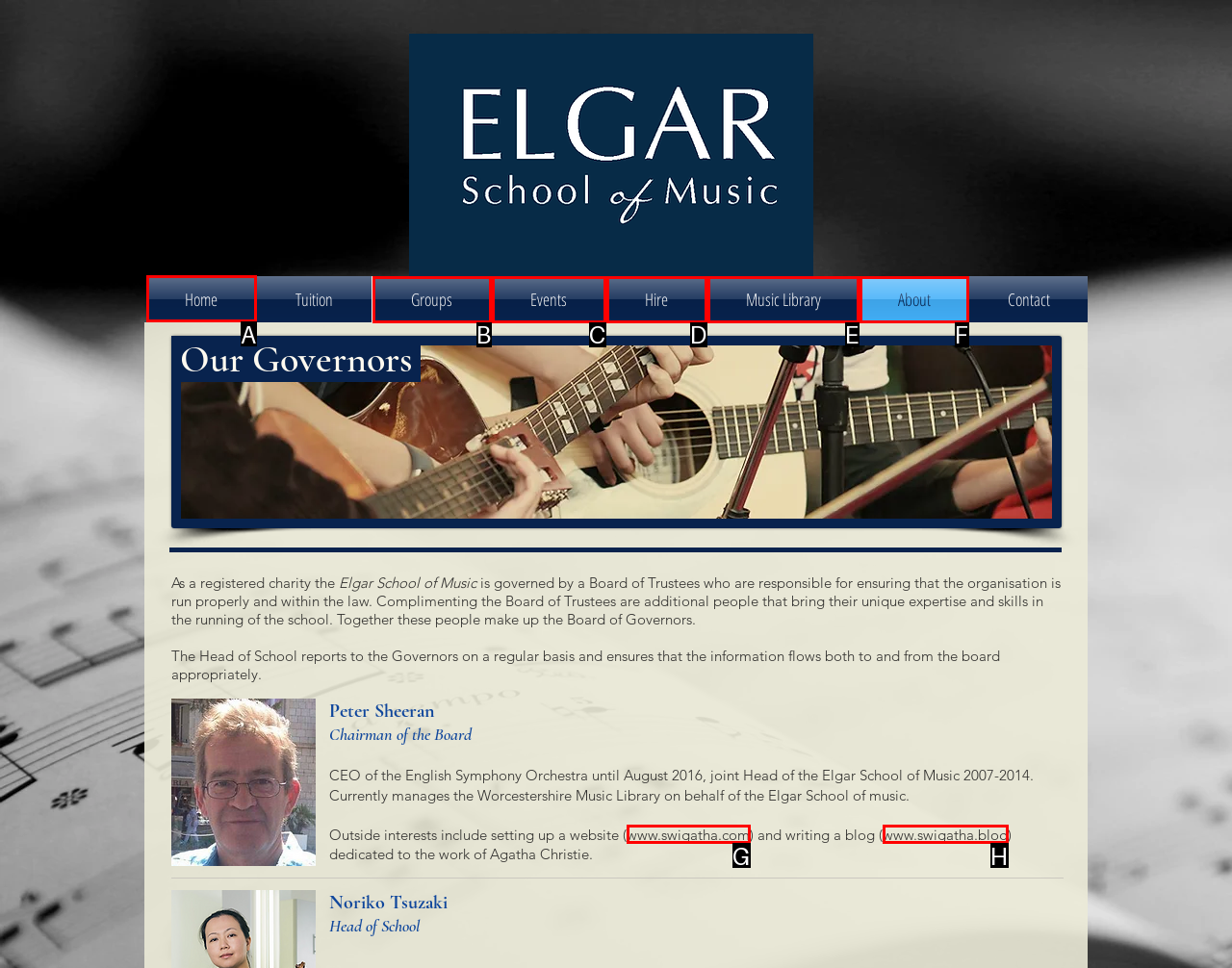Tell me which one HTML element I should click to complete the following task: Click the Home link Answer with the option's letter from the given choices directly.

A